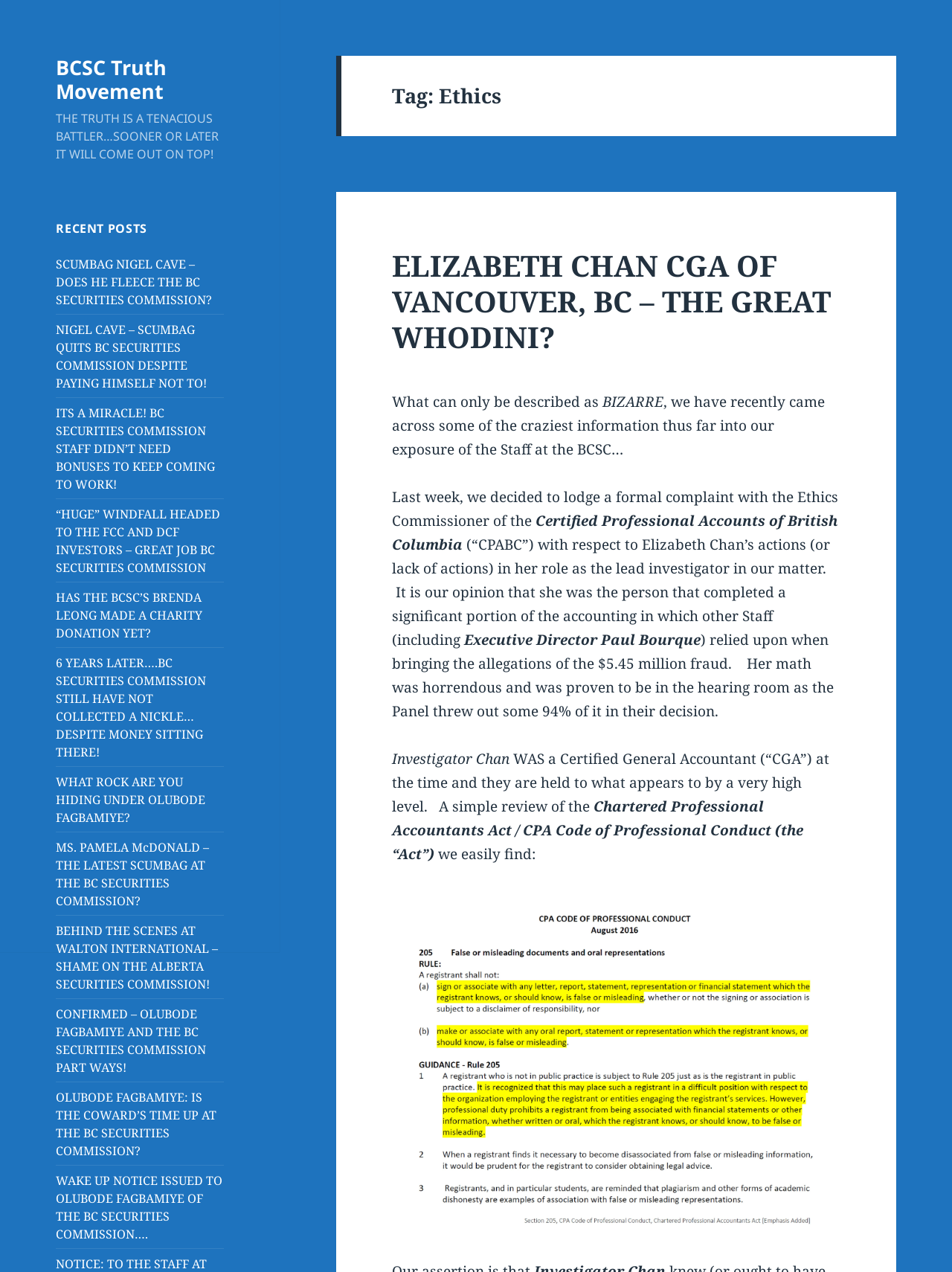Highlight the bounding box coordinates of the region I should click on to meet the following instruction: "View the article 'ELIZABETH CHAN CGA OF VANCOUVER, BC – THE GREAT WHODINI?'".

[0.412, 0.193, 0.873, 0.28]